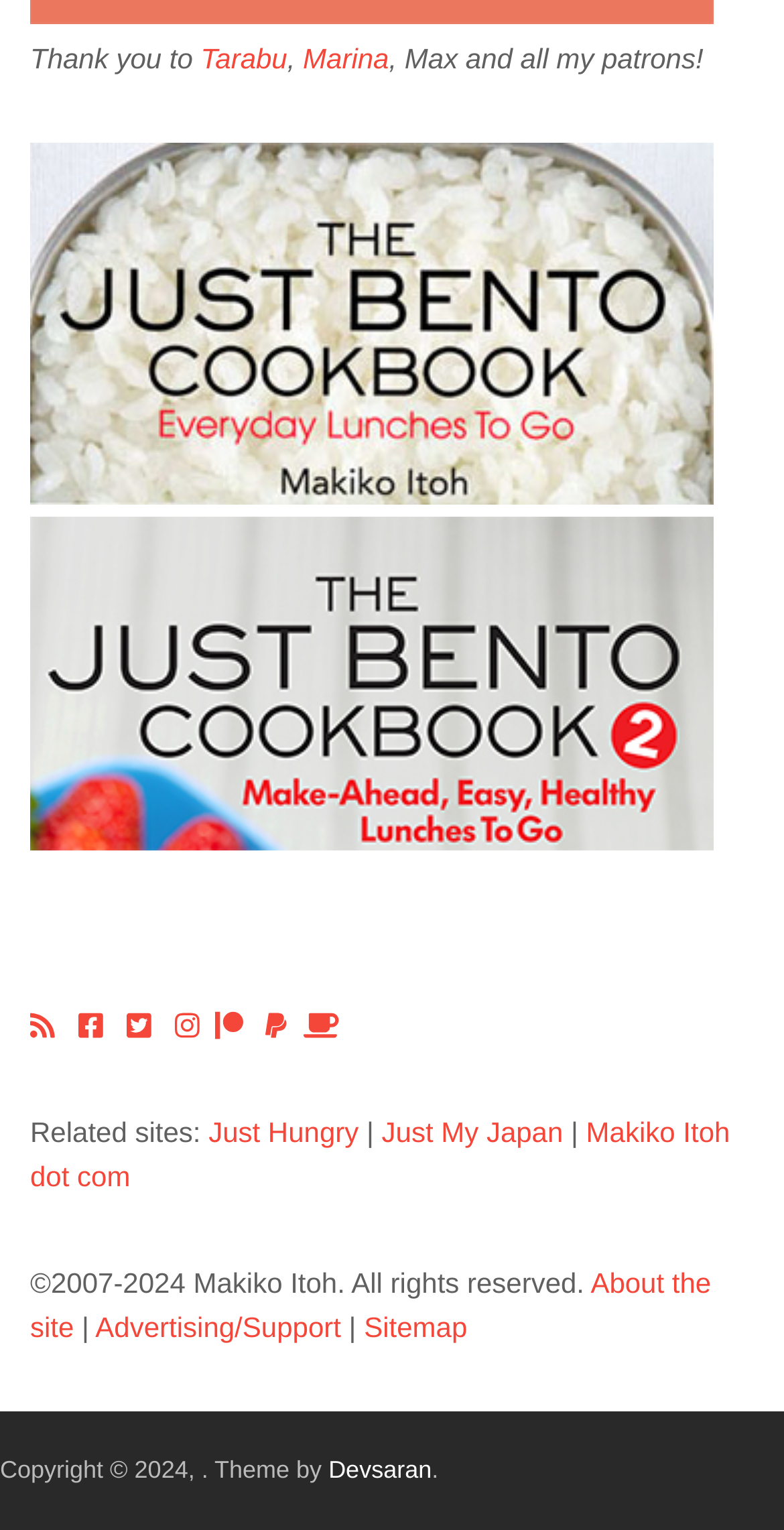What social media platforms are linked on the webpage?
Examine the image and provide an in-depth answer to the question.

The webpage contains links to various social media platforms, including Facebook, Twitter, and Instagram, which are commonly used platforms for online presence and engagement.